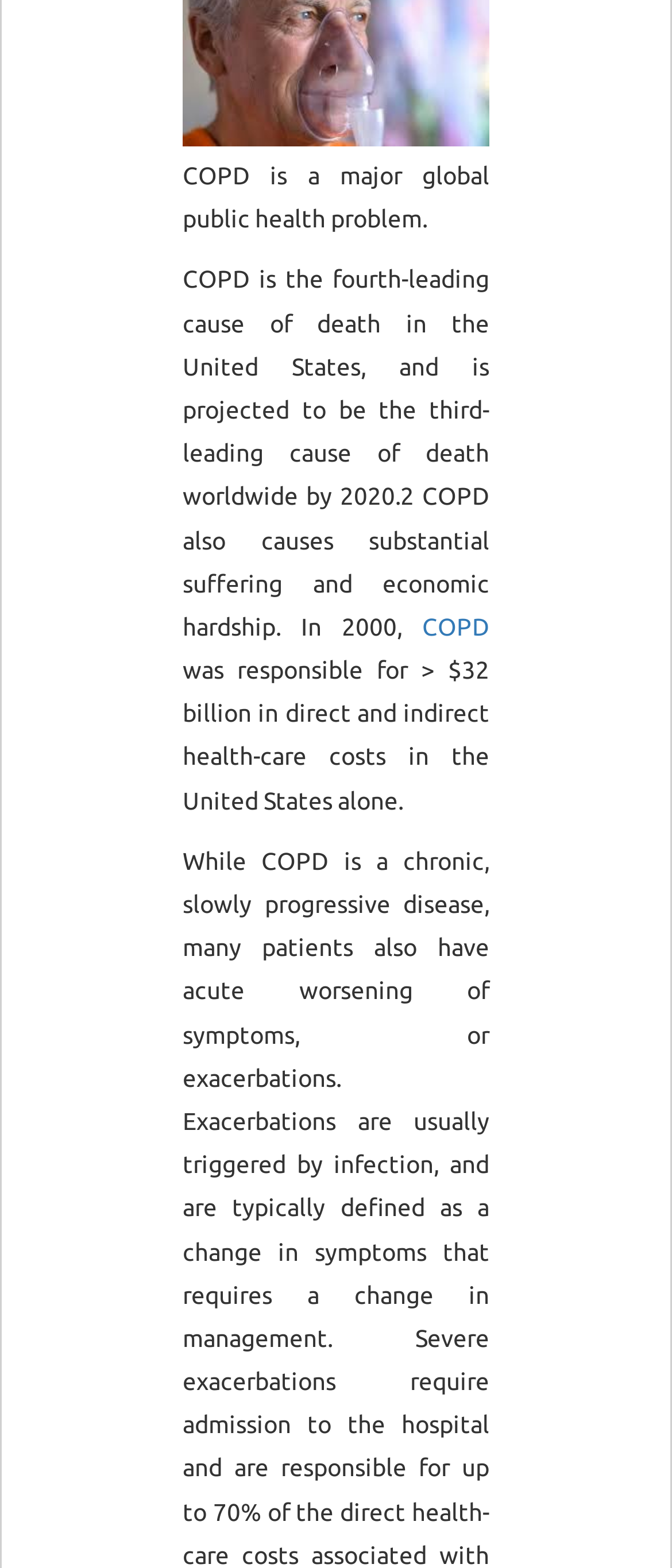Locate the bounding box coordinates of the area you need to click to fulfill this instruction: 'Read the post about Bedside Ultrasonography in the ICU'. The coordinates must be in the form of four float numbers ranging from 0 to 1: [left, top, right, bottom].

[0.077, 0.278, 0.592, 0.322]